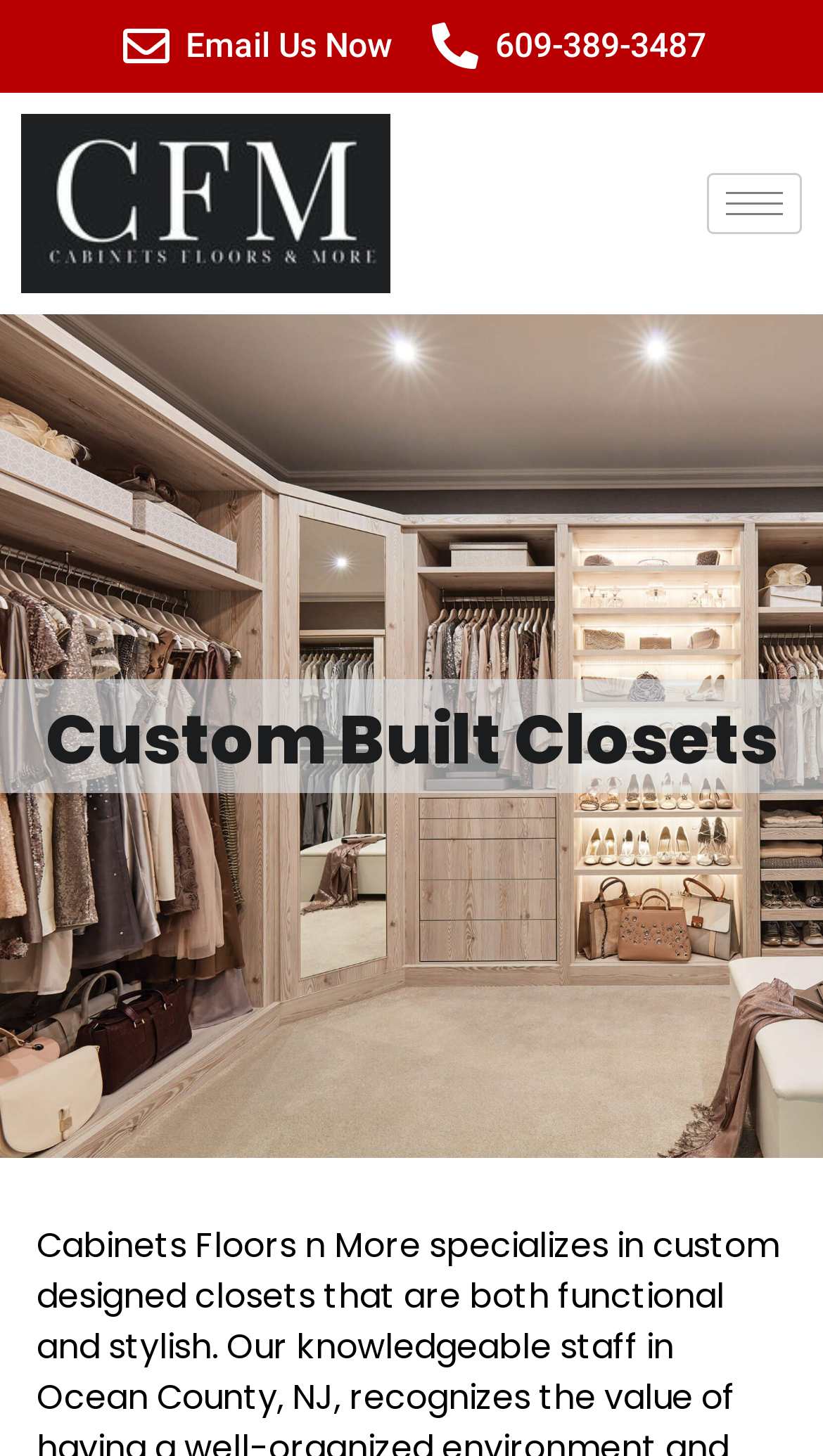Locate the bounding box of the UI element defined by this description: "alt="LOGO"". The coordinates should be given as four float numbers between 0 and 1, formatted as [left, top, right, bottom].

[0.026, 0.078, 0.474, 0.201]